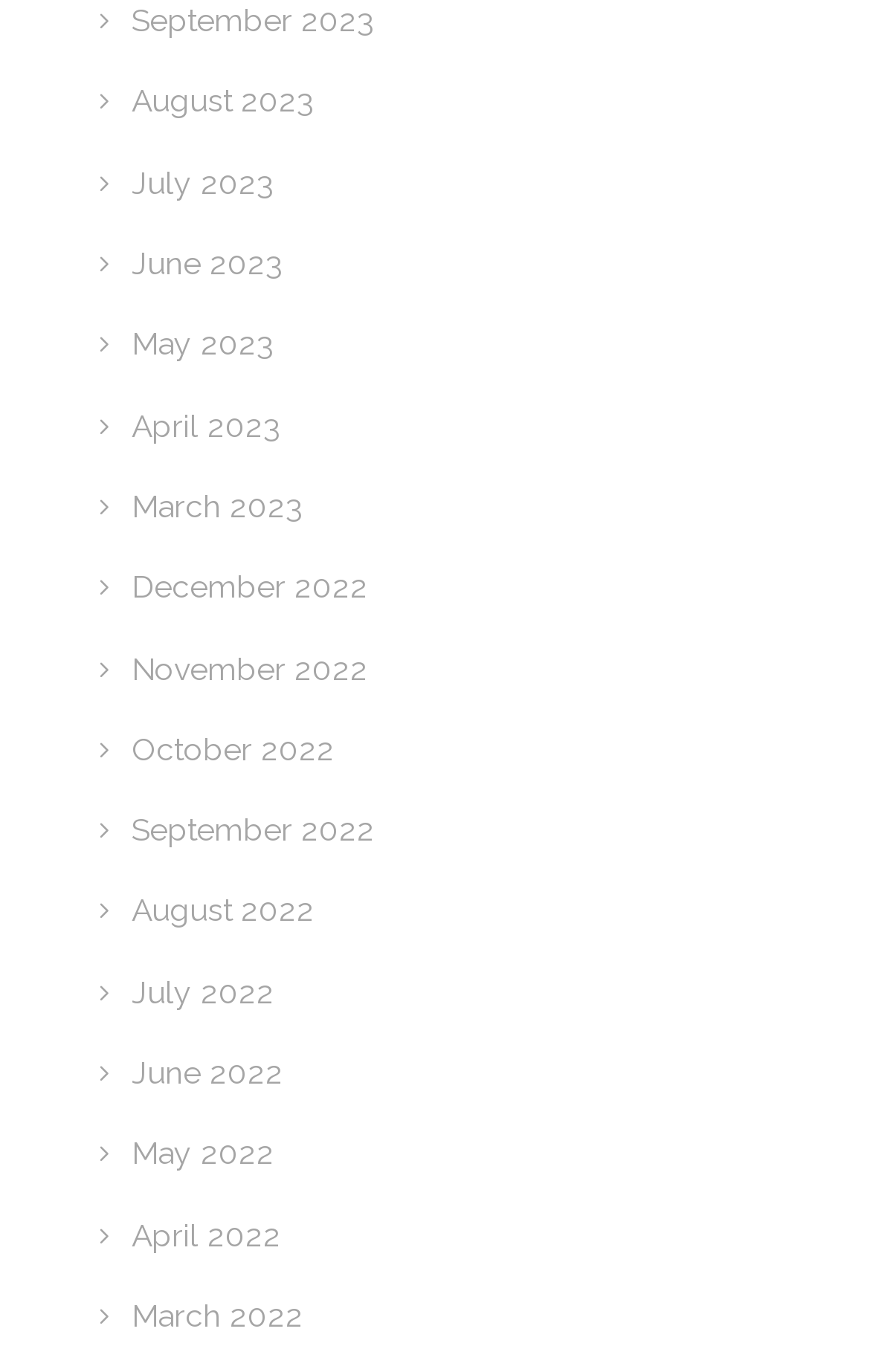What is the vertical position of 'June 2023' relative to 'June 2022'? Look at the image and give a one-word or short phrase answer.

Above